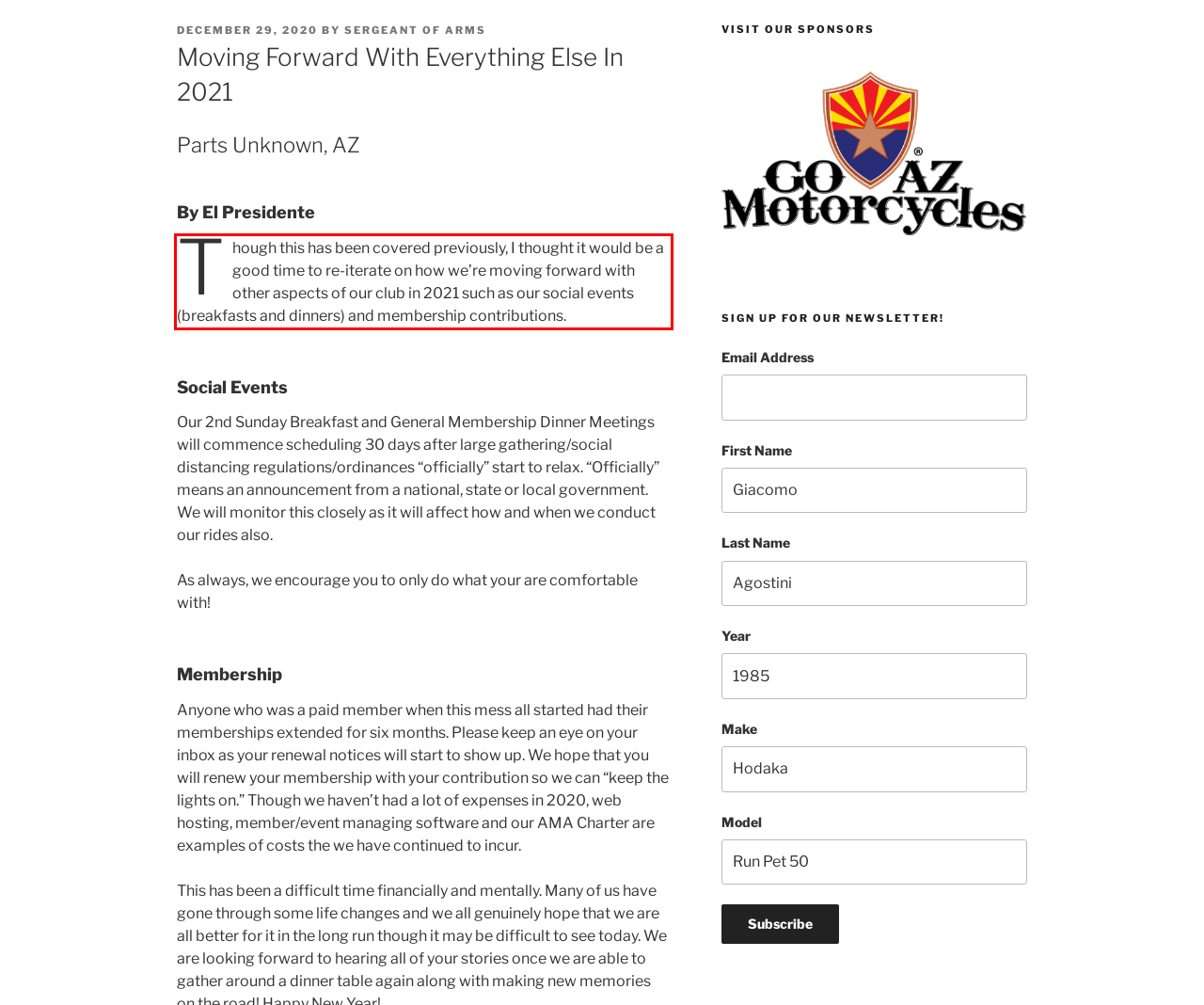You have a screenshot of a webpage with a red bounding box. Use OCR to generate the text contained within this red rectangle.

Though this has been covered previously, I thought it would be a good time to re-iterate on how we’re moving forward with other aspects of our club in 2021 such as our social events (breakfasts and dinners) and membership contributions.